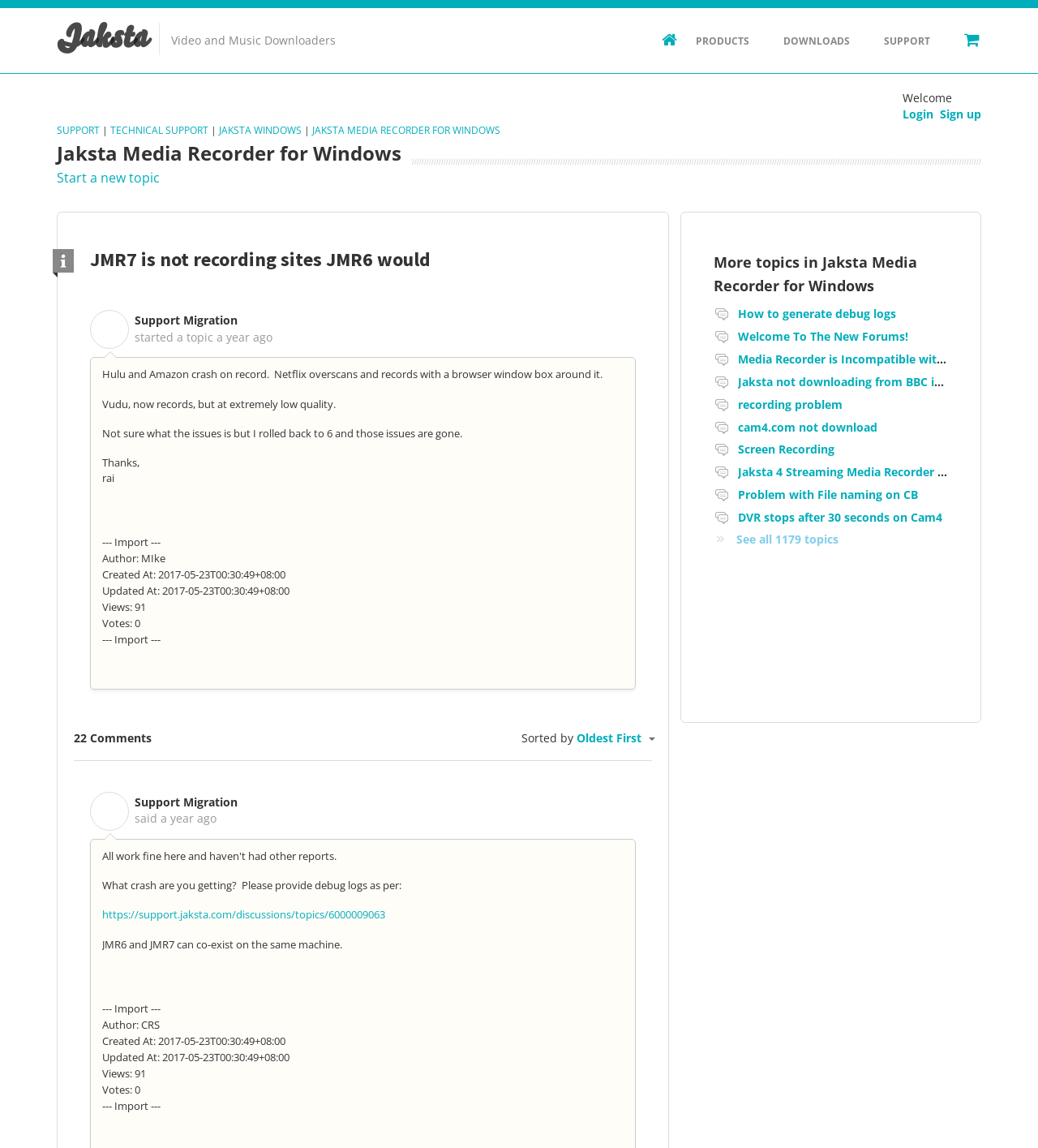Locate the bounding box coordinates of the clickable area needed to fulfill the instruction: "Check the 'SUPPORT' link".

[0.835, 0.014, 0.912, 0.057]